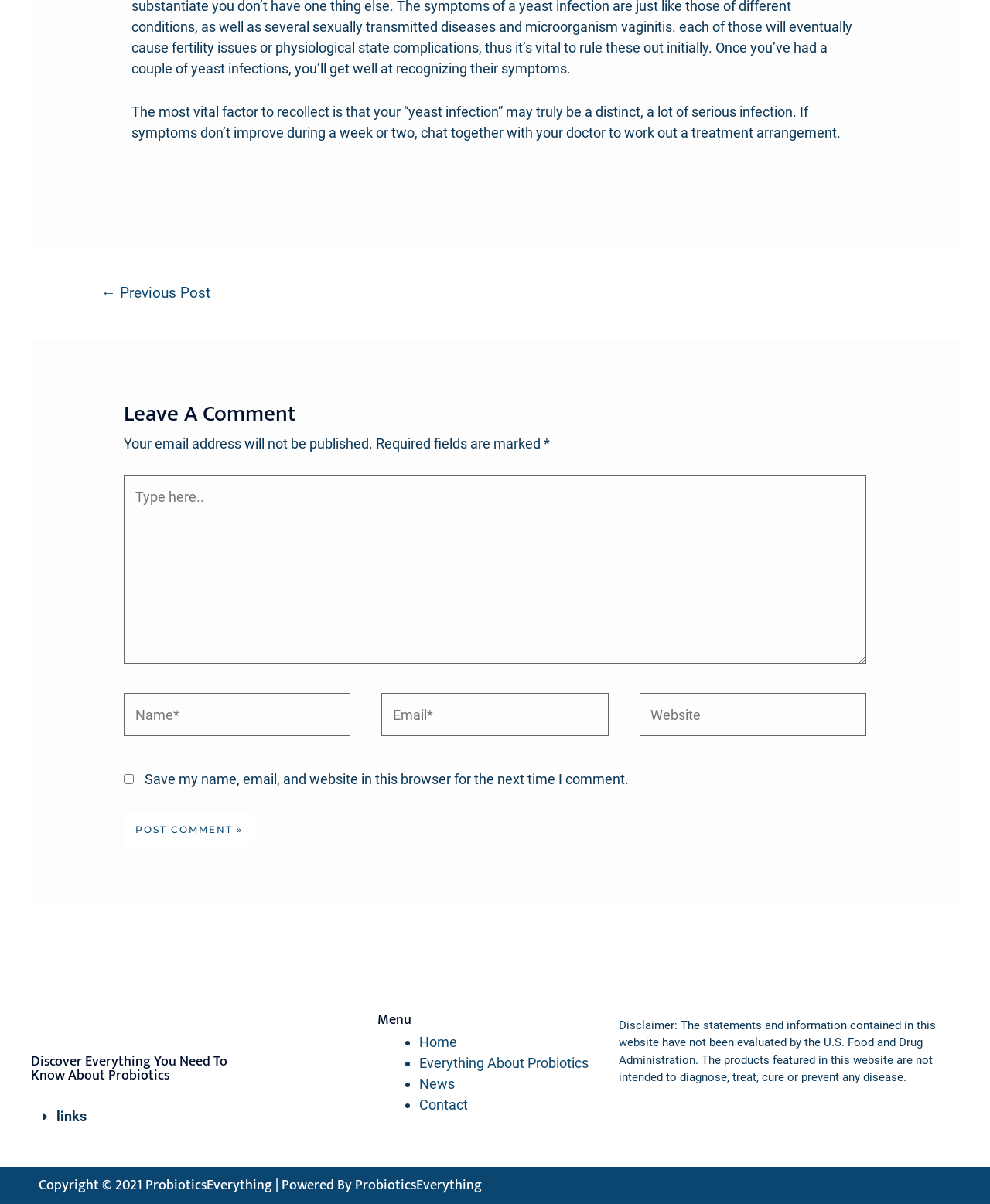Answer succinctly with a single word or phrase:
What is the purpose of the website?

Probiotics information